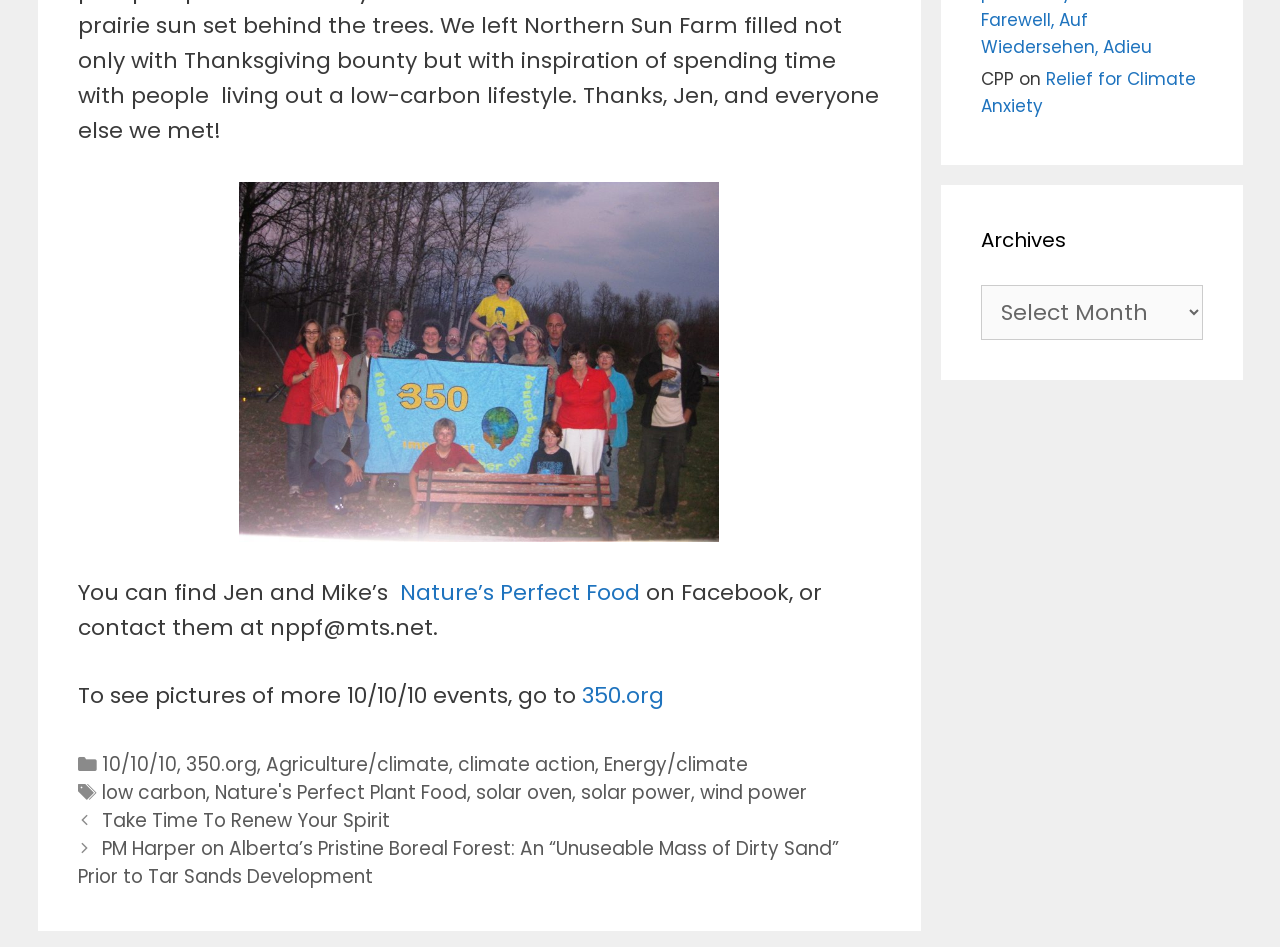Can you show the bounding box coordinates of the region to click on to complete the task described in the instruction: "Visit the 350.org website"?

[0.454, 0.718, 0.518, 0.751]